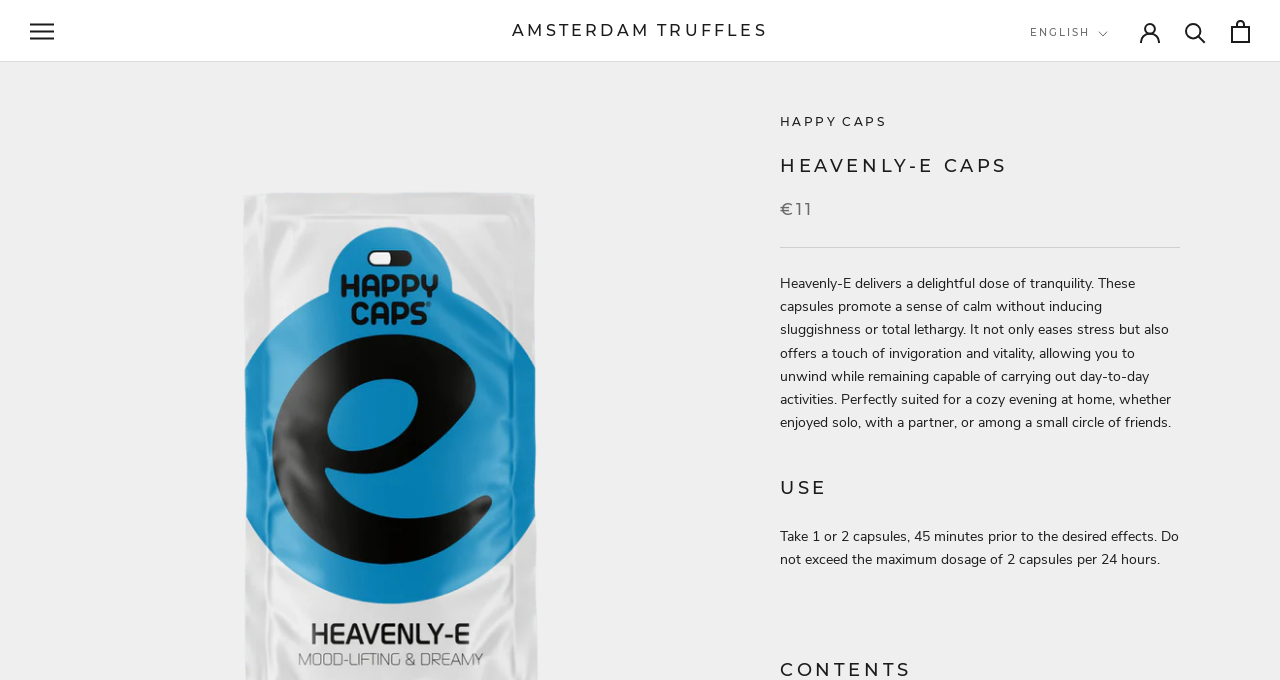Determine the bounding box for the HTML element described here: "Amsterdam Truffles". The coordinates should be given as [left, top, right, bottom] with each number being a float between 0 and 1.

[0.4, 0.026, 0.6, 0.065]